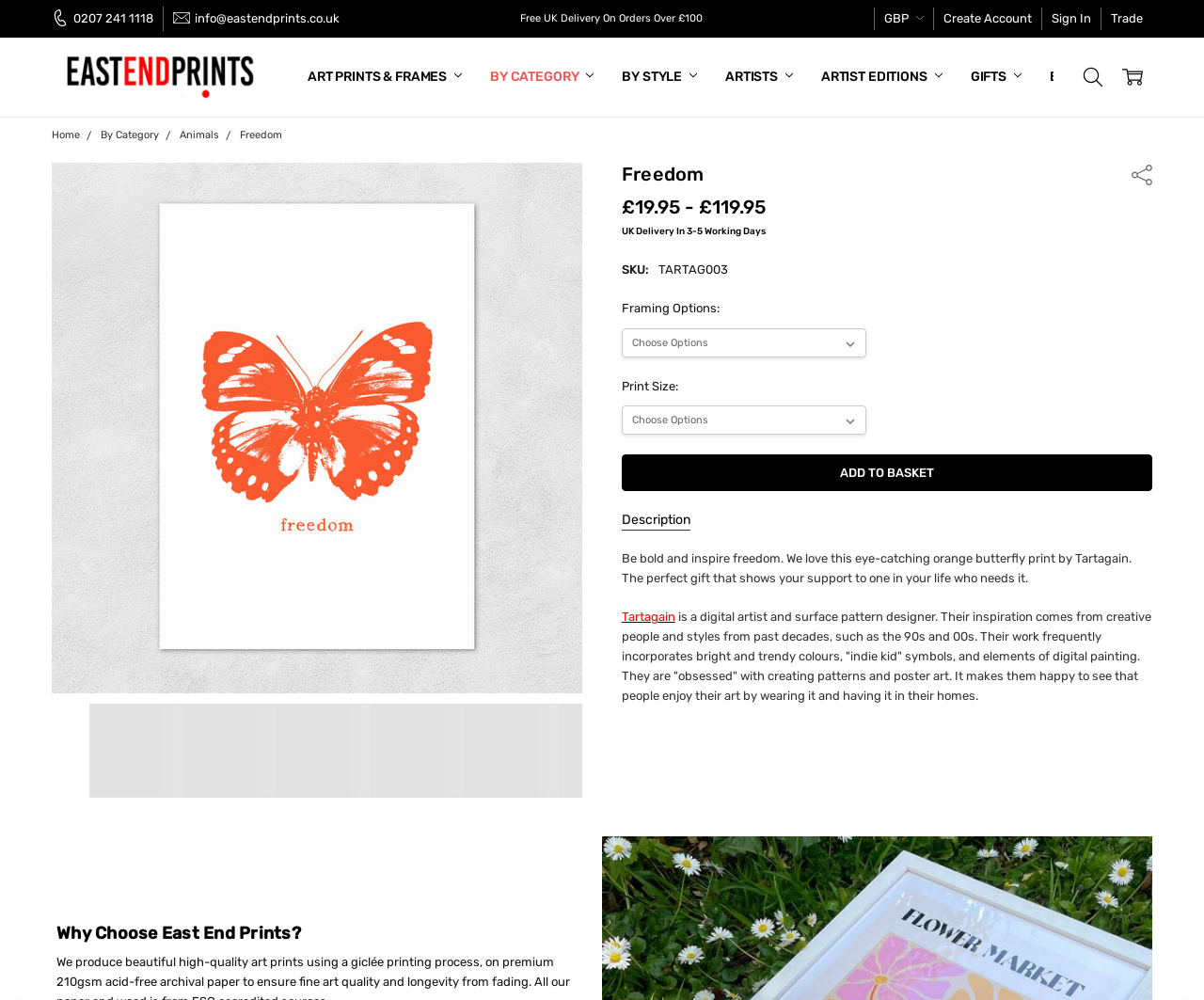What is the purpose of the print according to the description?
Please provide a comprehensive answer based on the contents of the image.

I inferred the purpose of the print by reading the description 'The perfect gift that shows your support to one in your life who needs it.' which suggests that the print is intended as a gift to show support to someone.